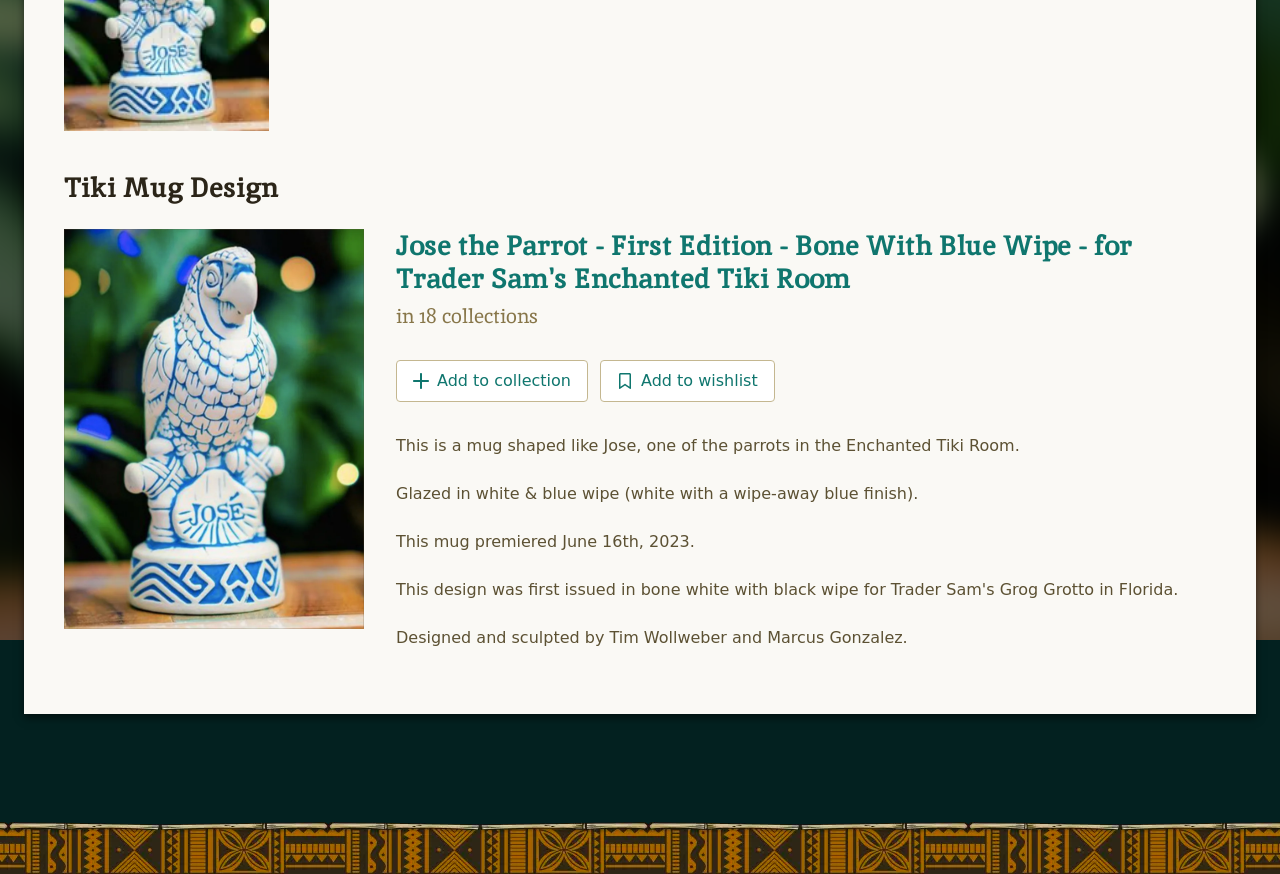Identify the bounding box coordinates for the UI element described by the following text: "Add to collection". Provide the coordinates as four float numbers between 0 and 1, in the format [left, top, right, bottom].

[0.309, 0.412, 0.459, 0.46]